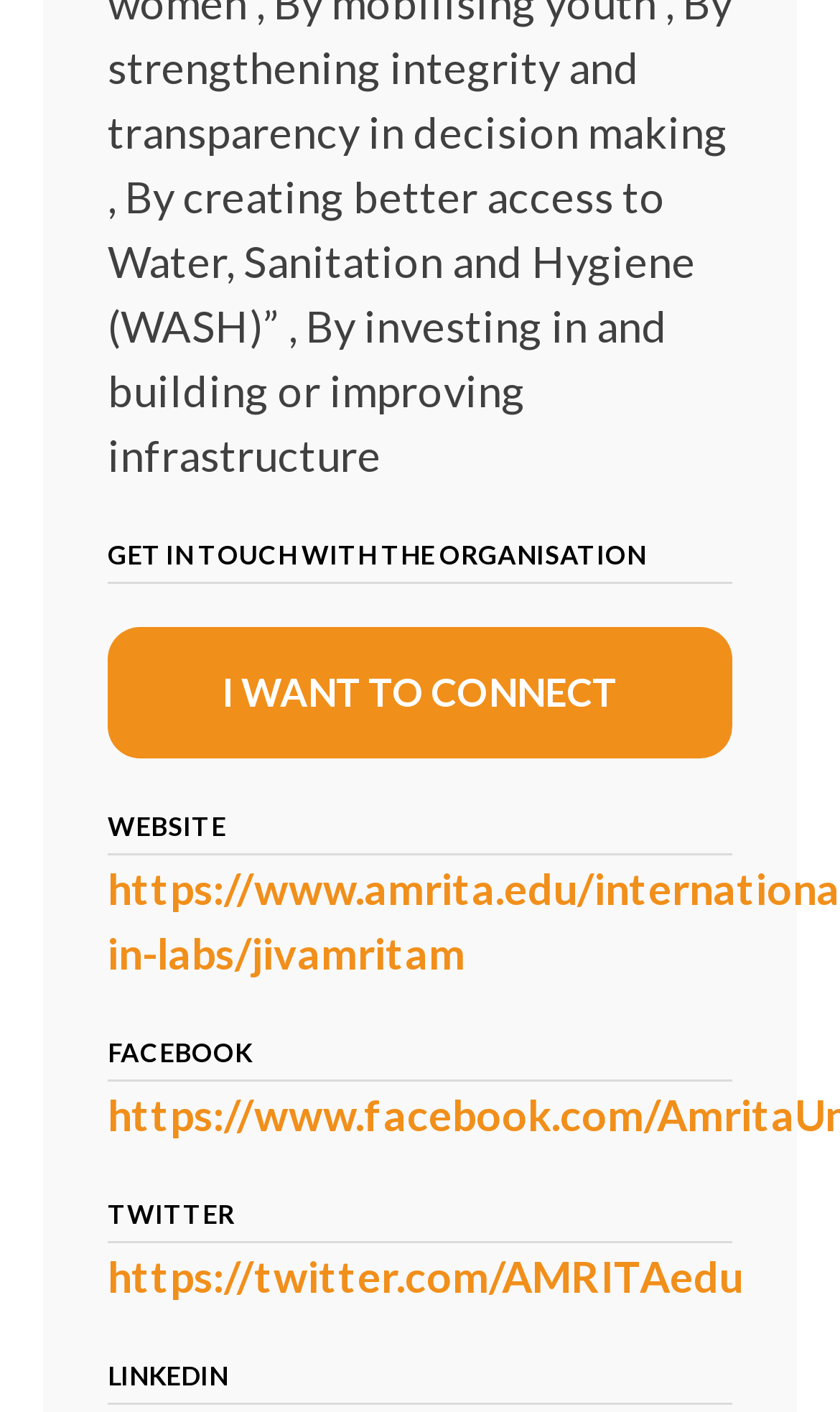What is the position of the 'WEBSITE' text relative to the 'GET IN TOUCH WITH THE ORGANISATION' text?
Look at the image and respond with a single word or a short phrase.

Below